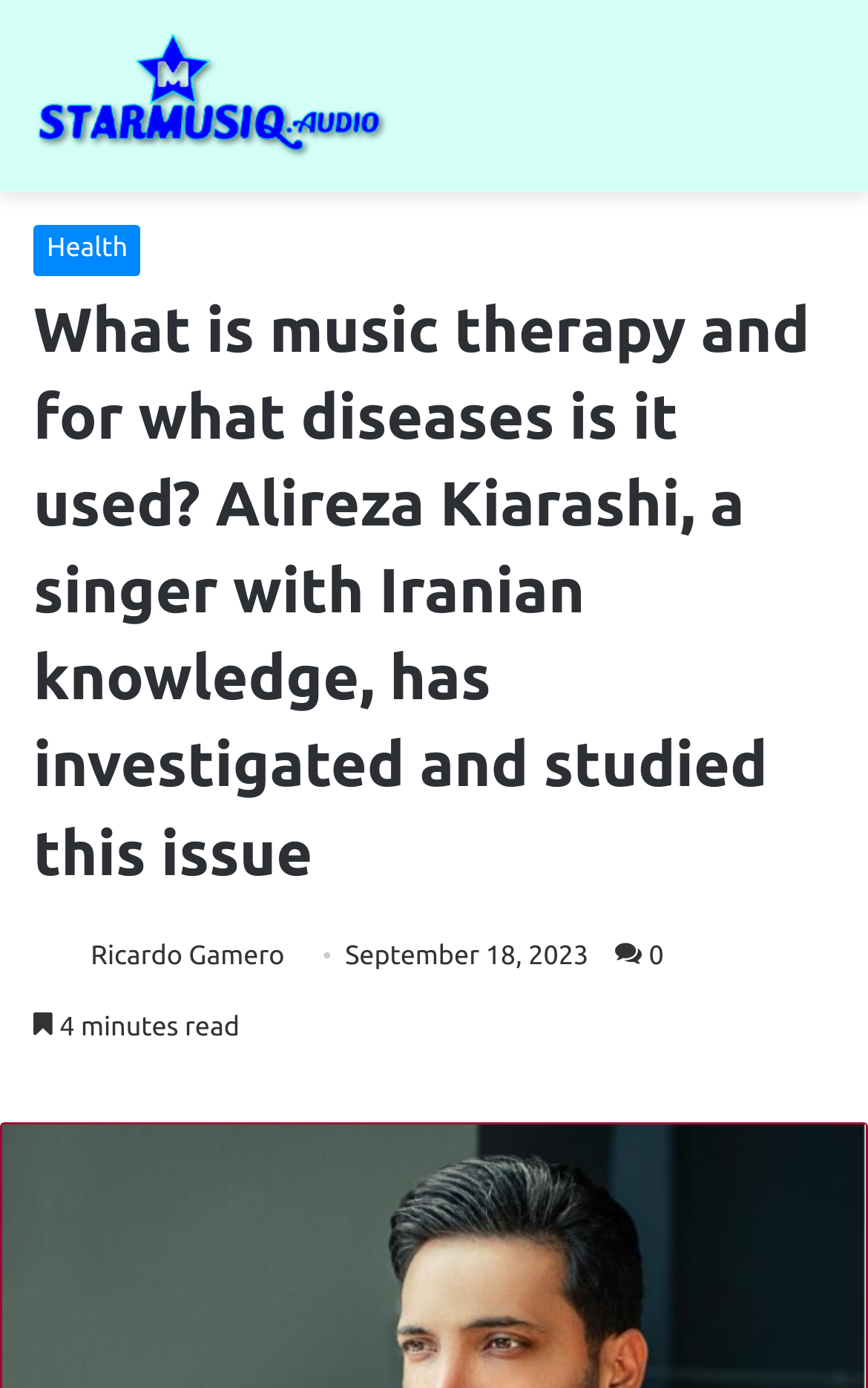Given the element description "Health", identify the bounding box of the corresponding UI element.

[0.038, 0.163, 0.163, 0.198]